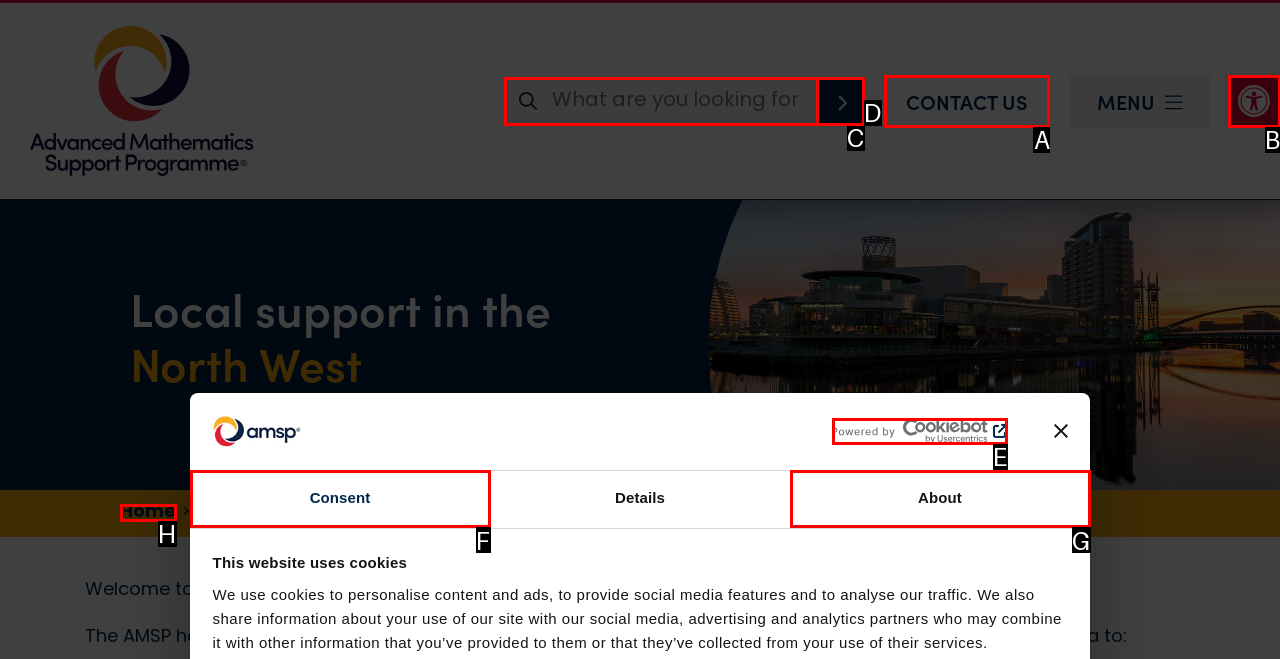Select the proper HTML element to perform the given task: Contact us Answer with the corresponding letter from the provided choices.

A